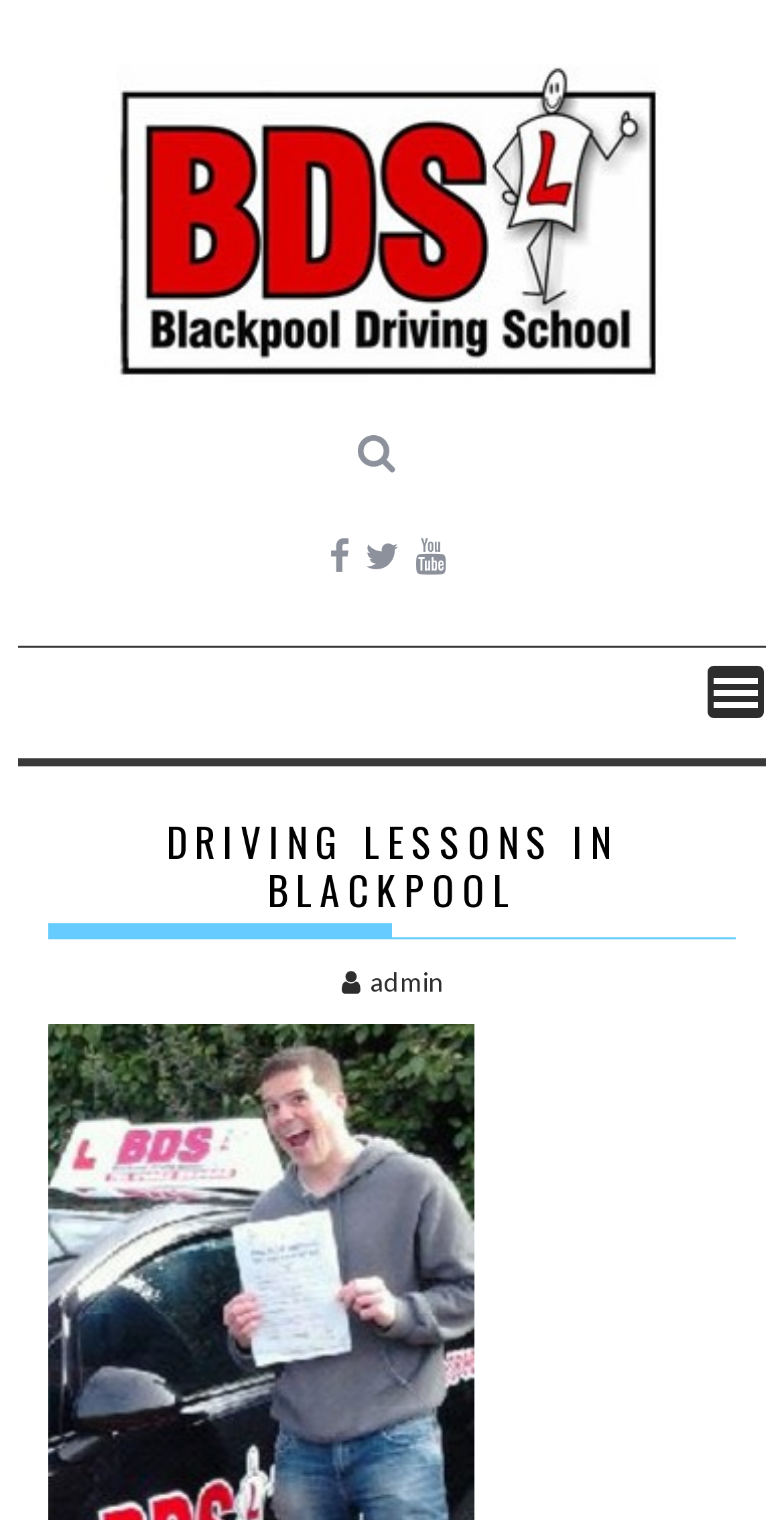Give a one-word or short phrase answer to this question: 
What is the text of the main heading?

DRIVING LESSONS IN BLACKPOOL